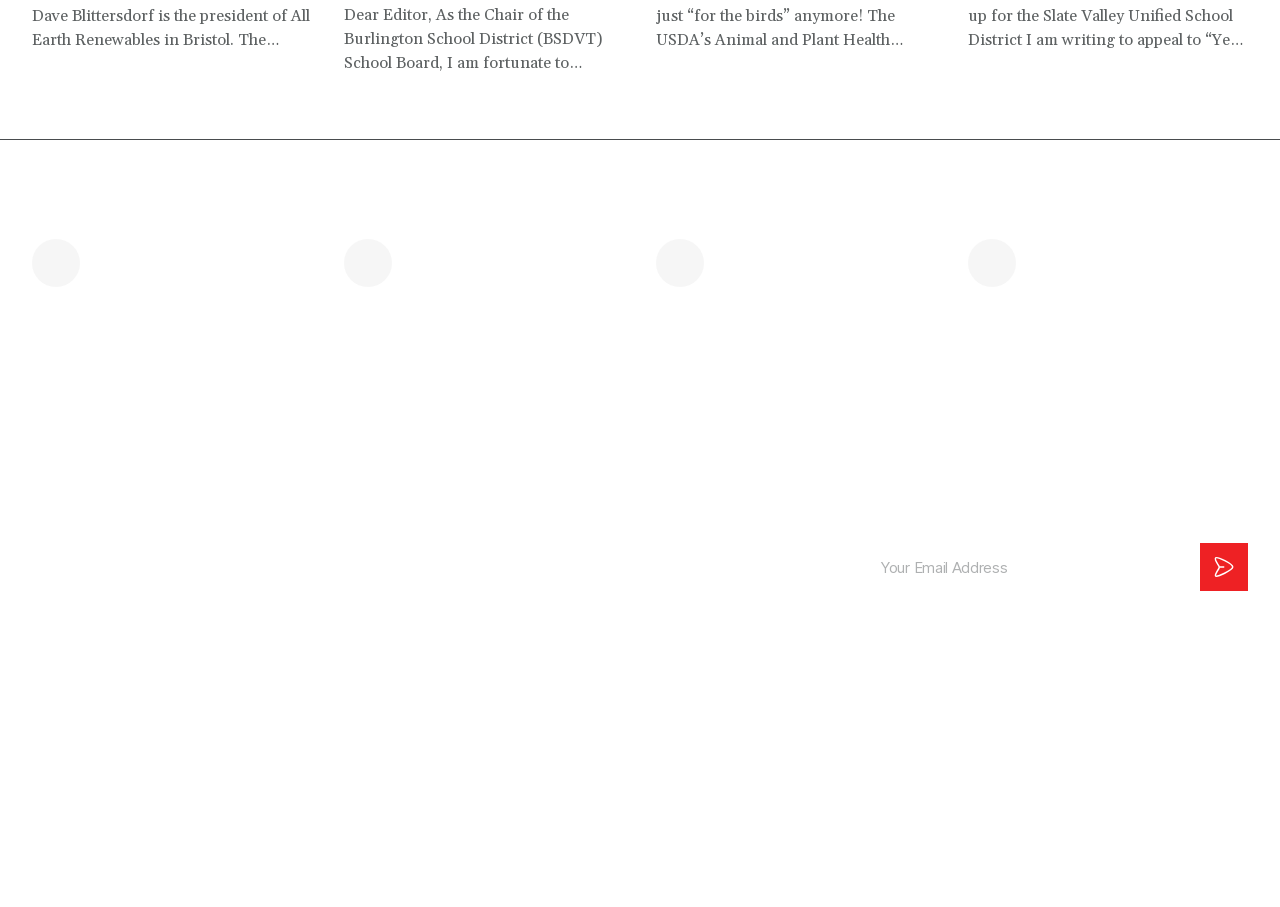Find and provide the bounding box coordinates for the UI element described here: "5465 U.S. 4Killington, VT 05751". The coordinates should be given as four float numbers between 0 and 1: [left, top, right, bottom].

[0.025, 0.264, 0.244, 0.317]